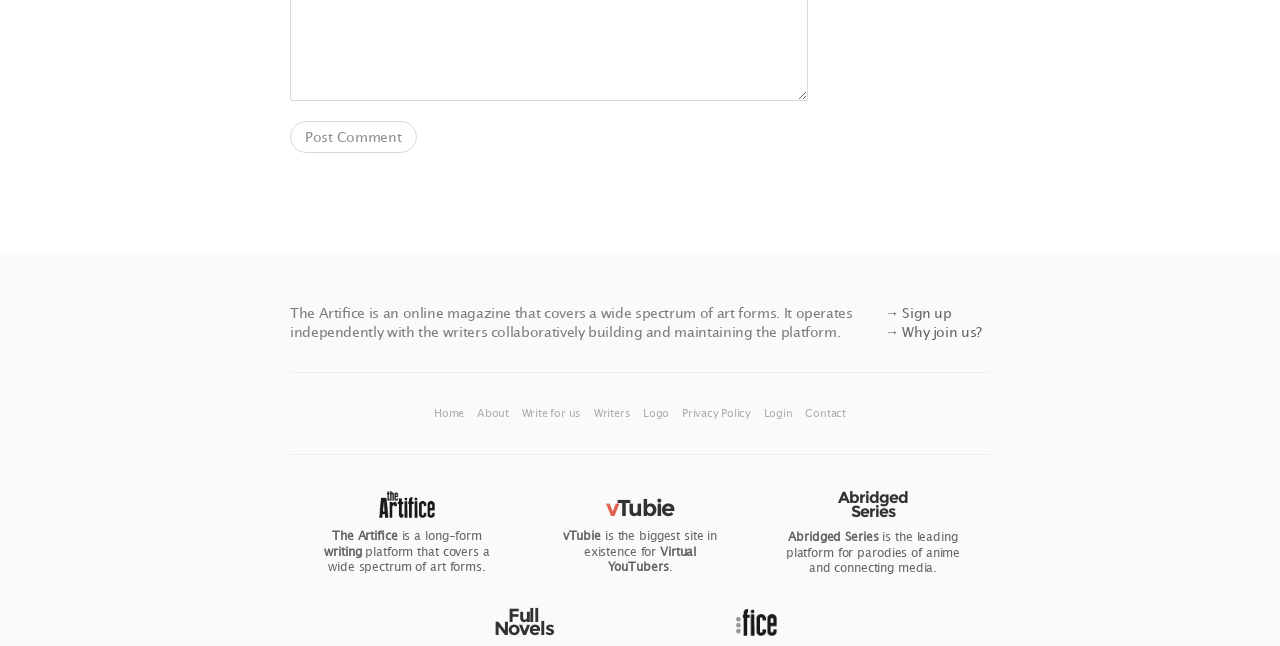Please specify the bounding box coordinates in the format (top-left x, top-left y, bottom-right x, bottom-right y), with values ranging from 0 to 1. Identify the bounding box for the UI component described as follows: title="The Artifice"

[0.296, 0.775, 0.34, 0.808]